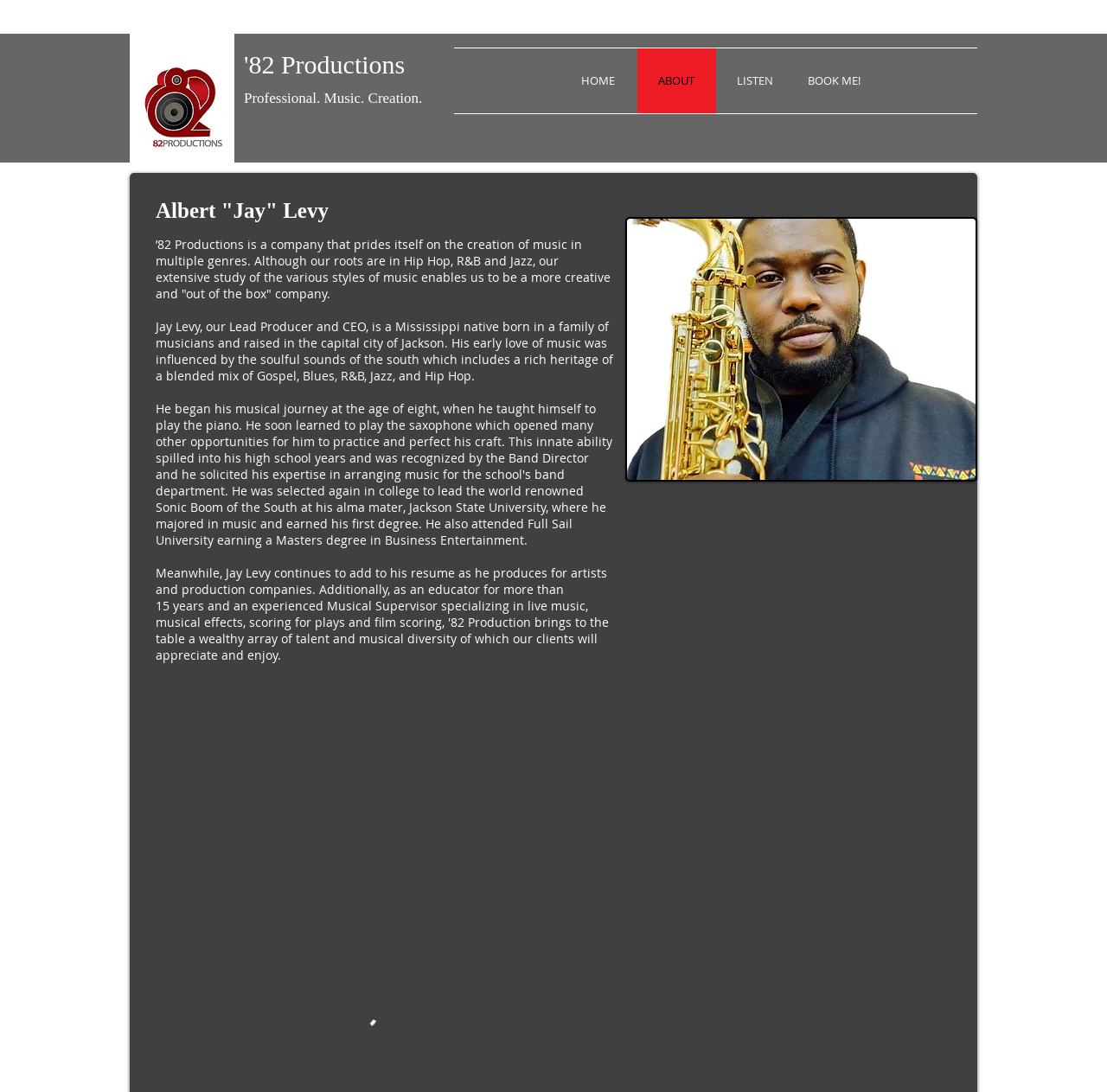What is the purpose of 82 Productions?
Provide a short answer using one word or a brief phrase based on the image.

Music creation